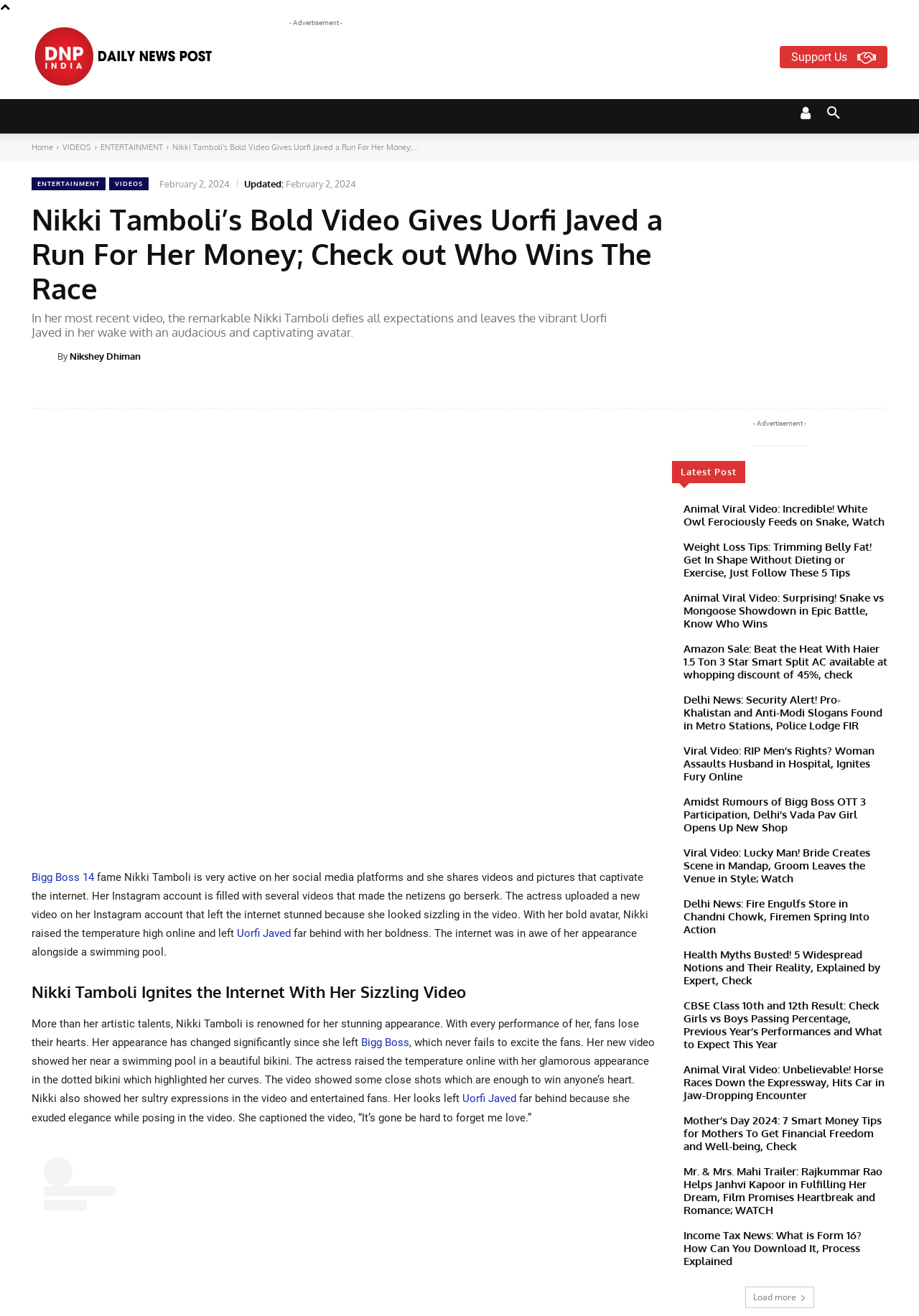Please identify the bounding box coordinates of the region to click in order to complete the given instruction: "View the article about 3000 Sharks Caught in Illegal Nets off Texas Coast". The coordinates should be four float numbers between 0 and 1, i.e., [left, top, right, bottom].

None